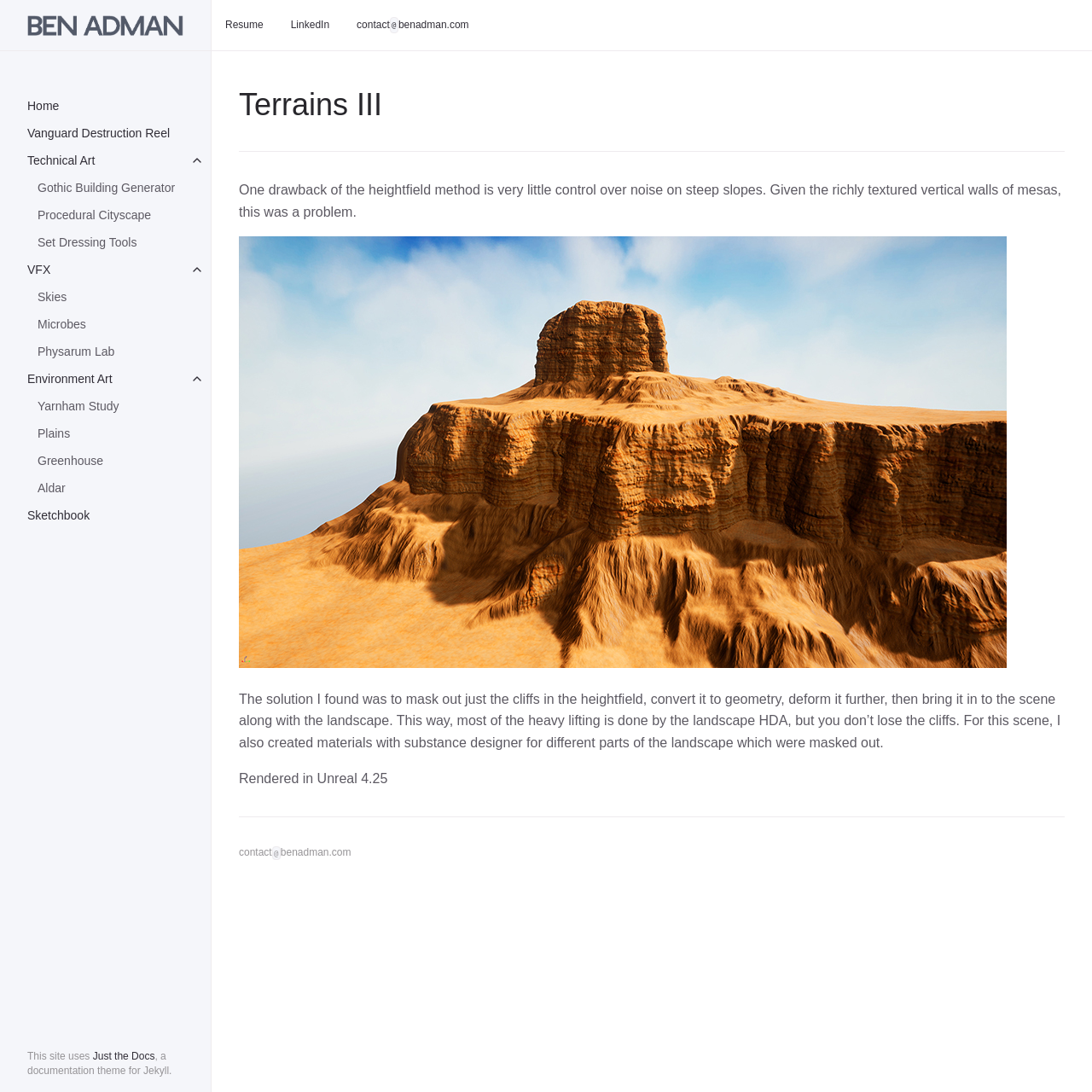What is the theme of the documentation?
Please provide a detailed answer to the question.

The theme of the documentation can be found in the footer section, where it says 'This site uses Just the Docs, a documentation theme for Jekyll.'